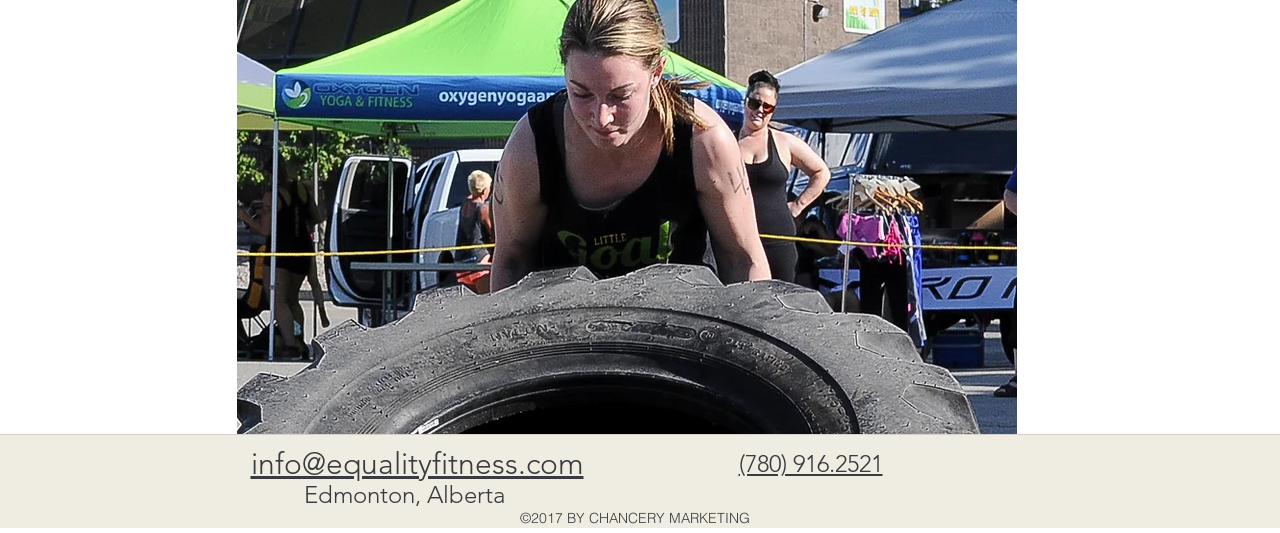Please provide a detailed answer to the question below by examining the image:
What is the location of the company?

I found the location by examining the text at the bottom of the page, where I saw 'Edmonton, Alberta' listed as the company's location.